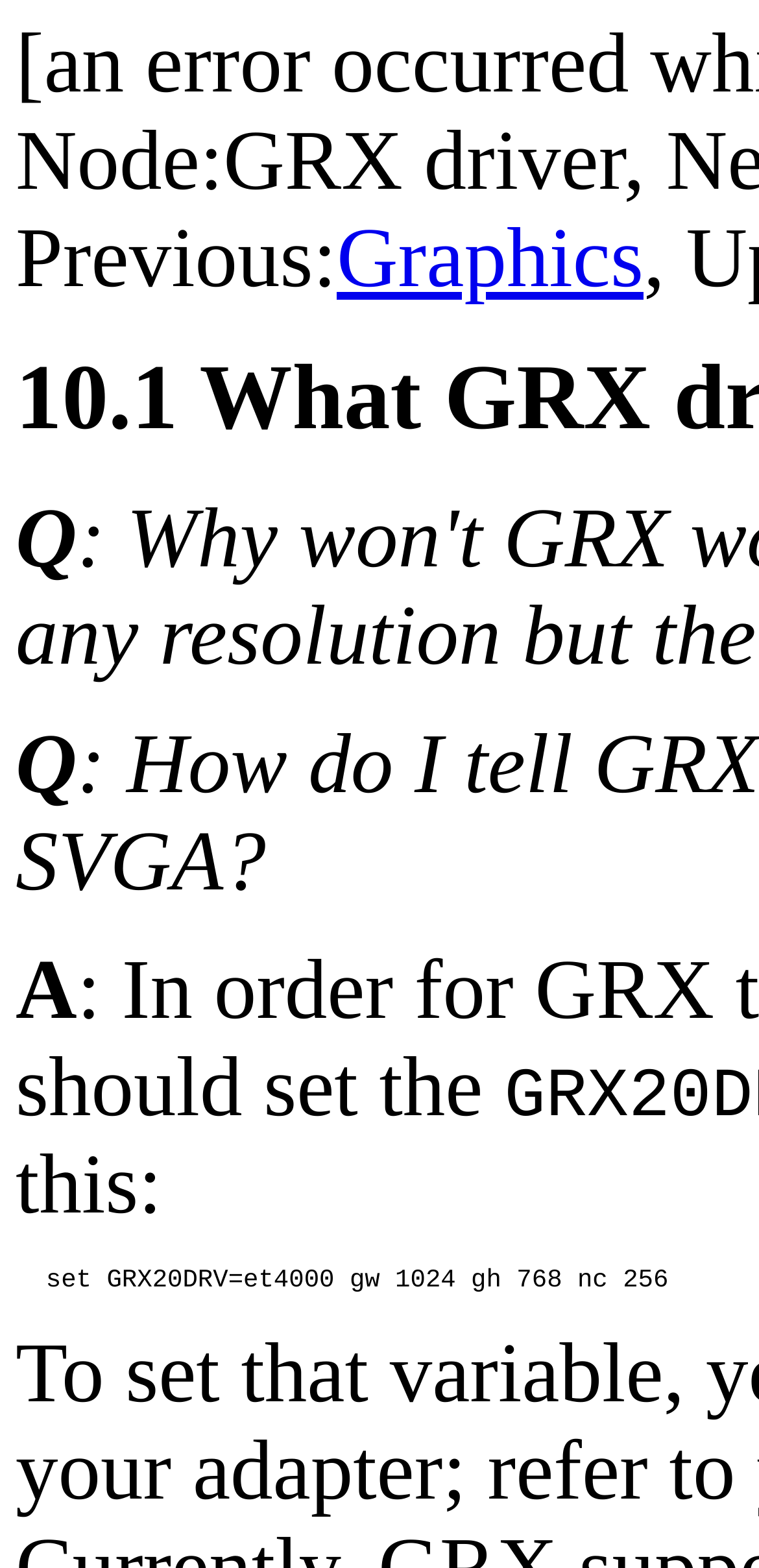Extract the bounding box coordinates for the described element: "GRX driver". The coordinates should be represented as four float numbers between 0 and 1: [left, top, right, bottom].

[0.294, 0.073, 0.822, 0.133]